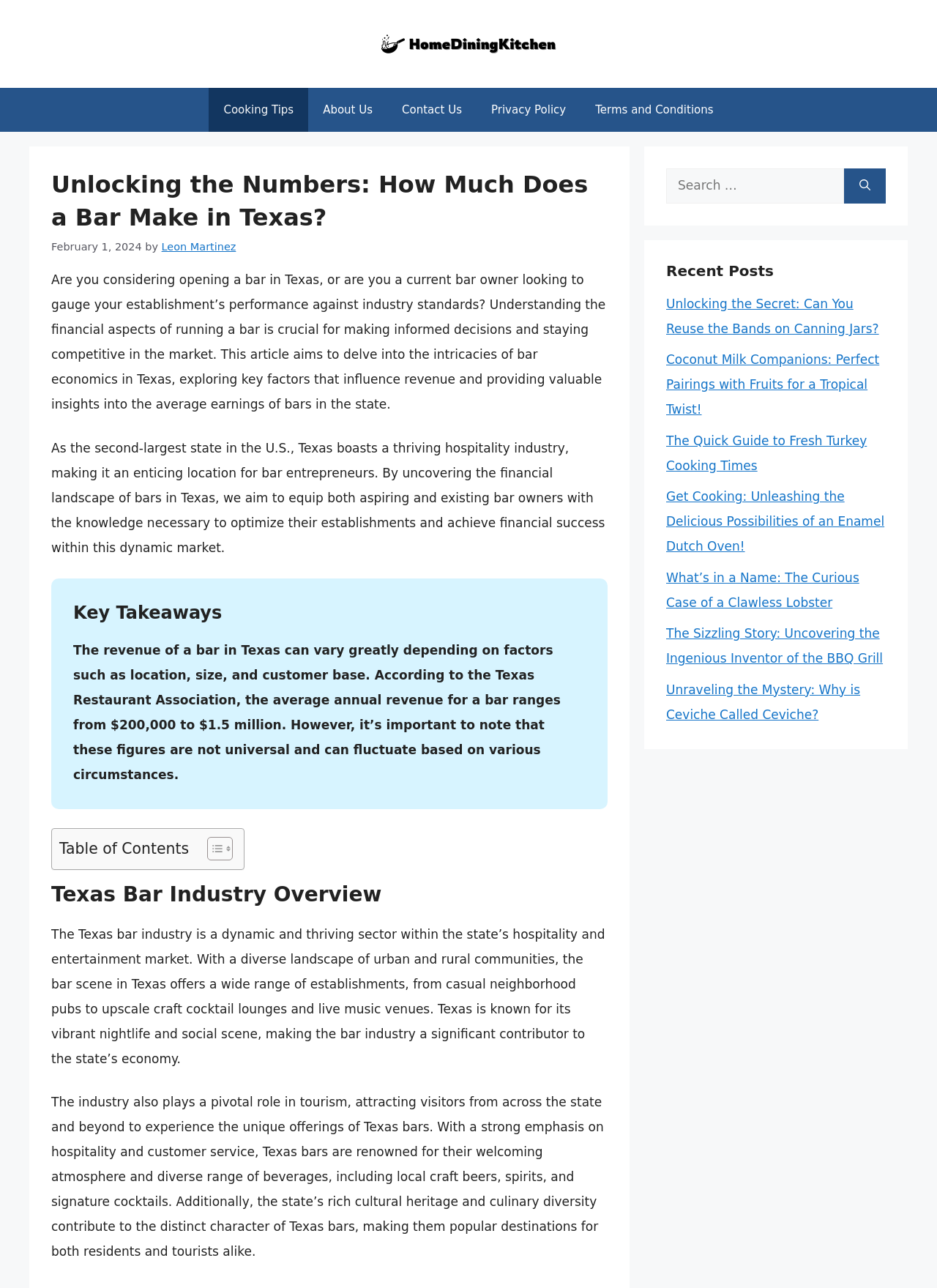Indicate the bounding box coordinates of the element that must be clicked to execute the instruction: "Click the 'Contact Us' link". The coordinates should be given as four float numbers between 0 and 1, i.e., [left, top, right, bottom].

[0.413, 0.068, 0.509, 0.102]